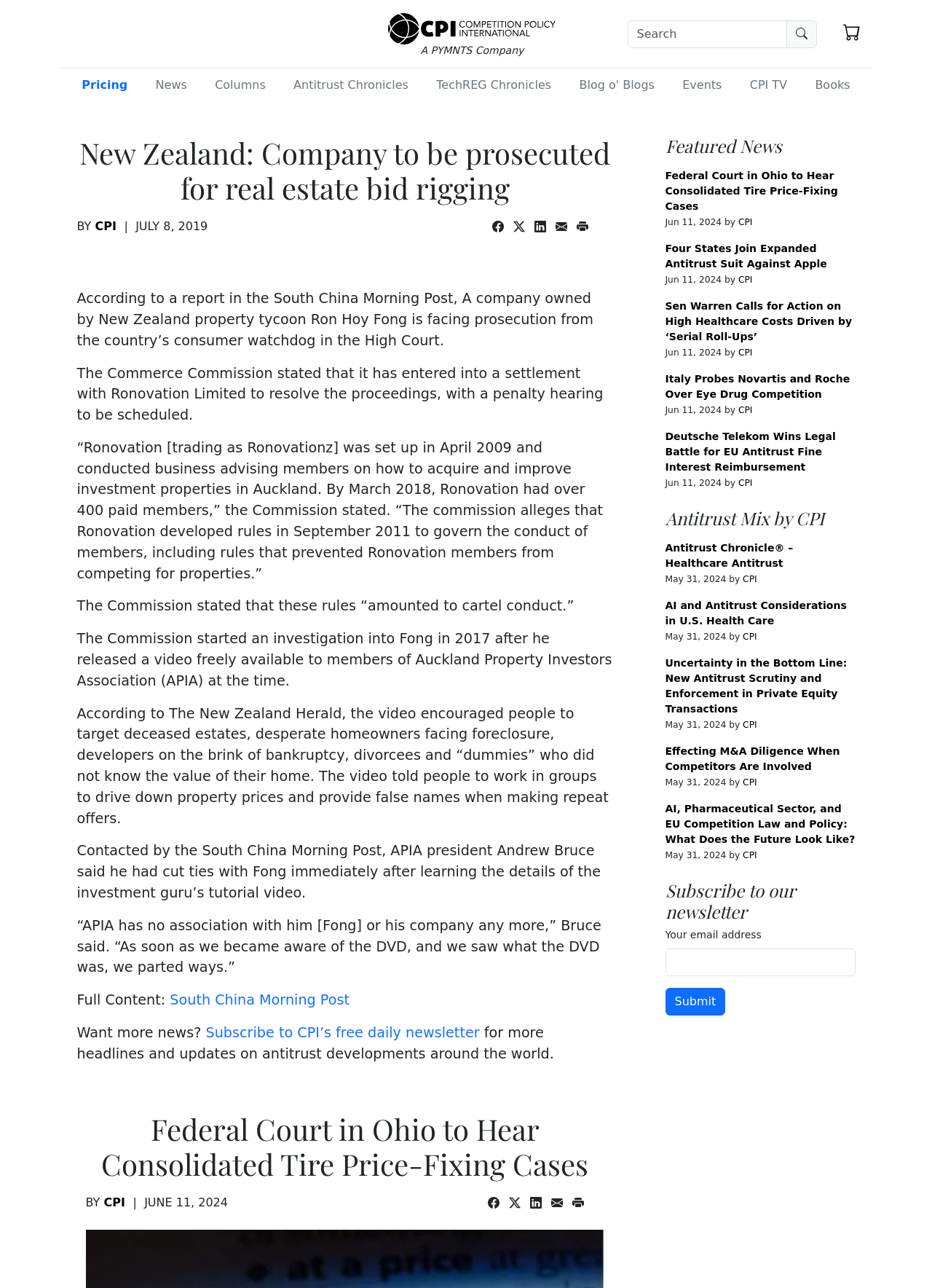Determine the bounding box coordinates of the clickable element to achieve the following action: 'View Federal Court in Ohio to Hear Consolidated Tire Price-Fixing Cases news'. Provide the coordinates as four float values between 0 and 1, formatted as [left, top, right, bottom].

[0.714, 0.132, 0.899, 0.165]